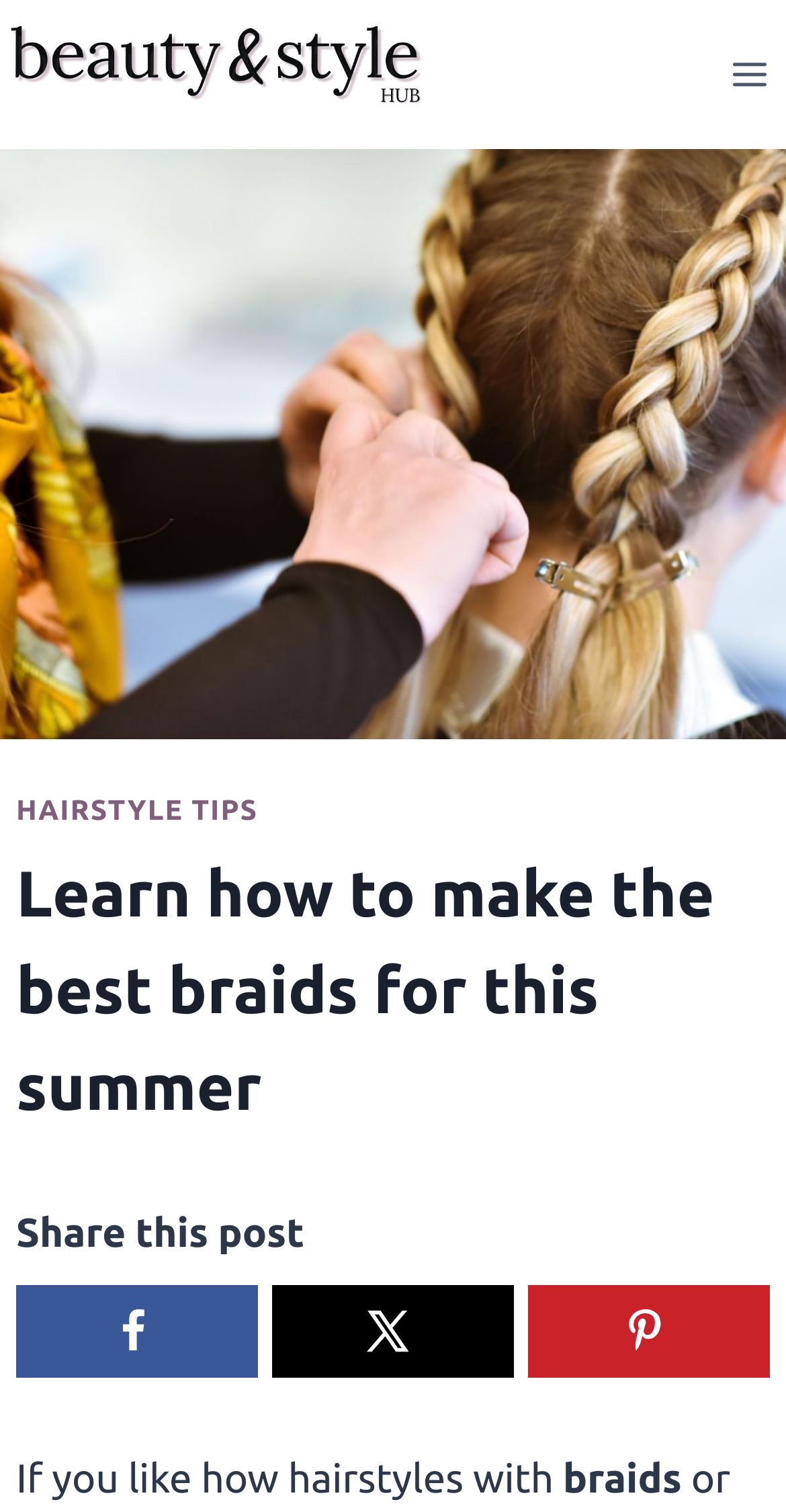How many social media sharing options are available?
Give a single word or phrase as your answer by examining the image.

3